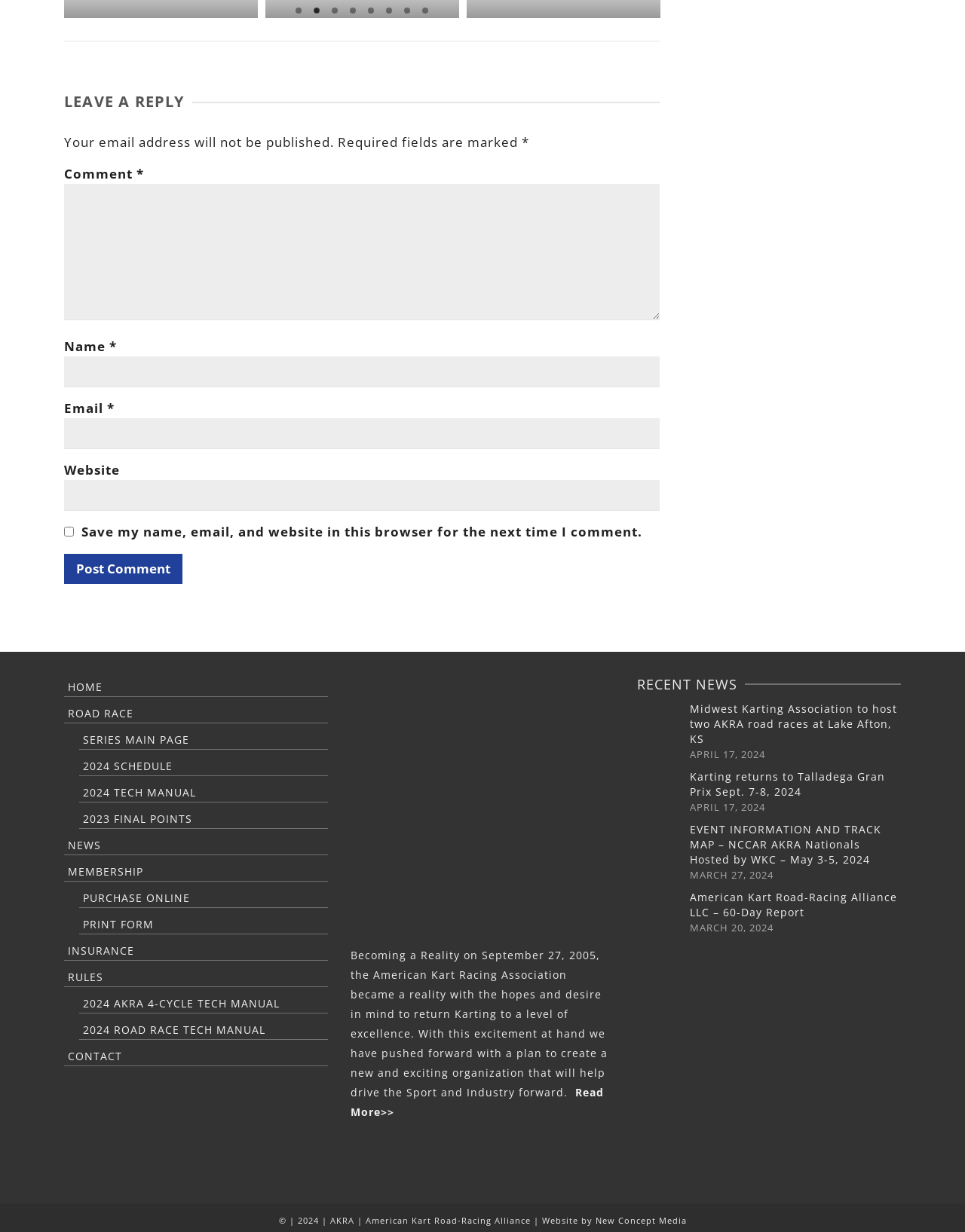Locate the bounding box of the UI element based on this description: "Purchase Online". Provide four float numbers between 0 and 1 as [left, top, right, bottom].

[0.082, 0.719, 0.34, 0.737]